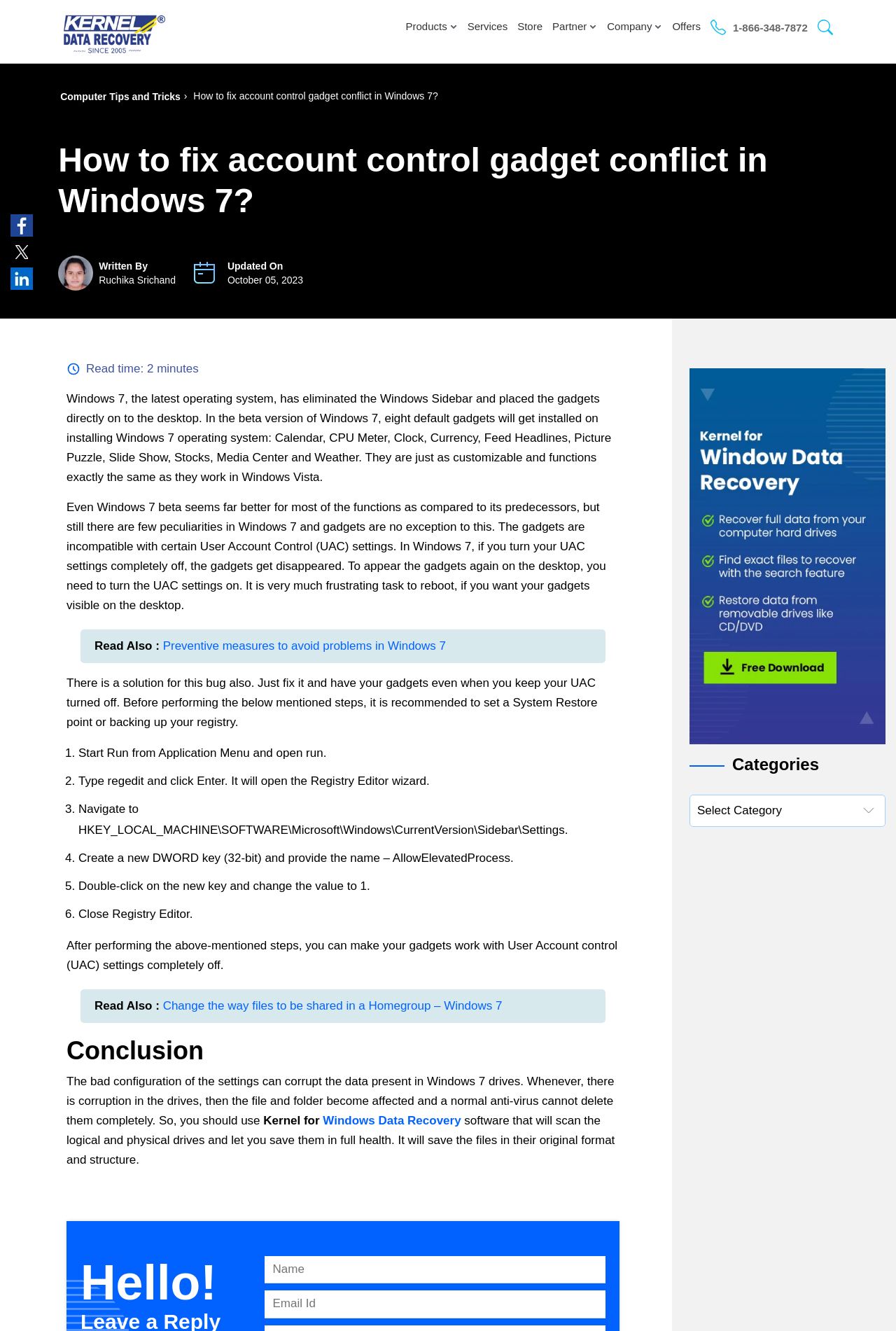Locate the UI element described by Store and provide its bounding box coordinates. Use the format (top-left x, top-left y, bottom-right x, bottom-right y) with all values as floating point numbers between 0 and 1.

[0.572, 0.009, 0.611, 0.03]